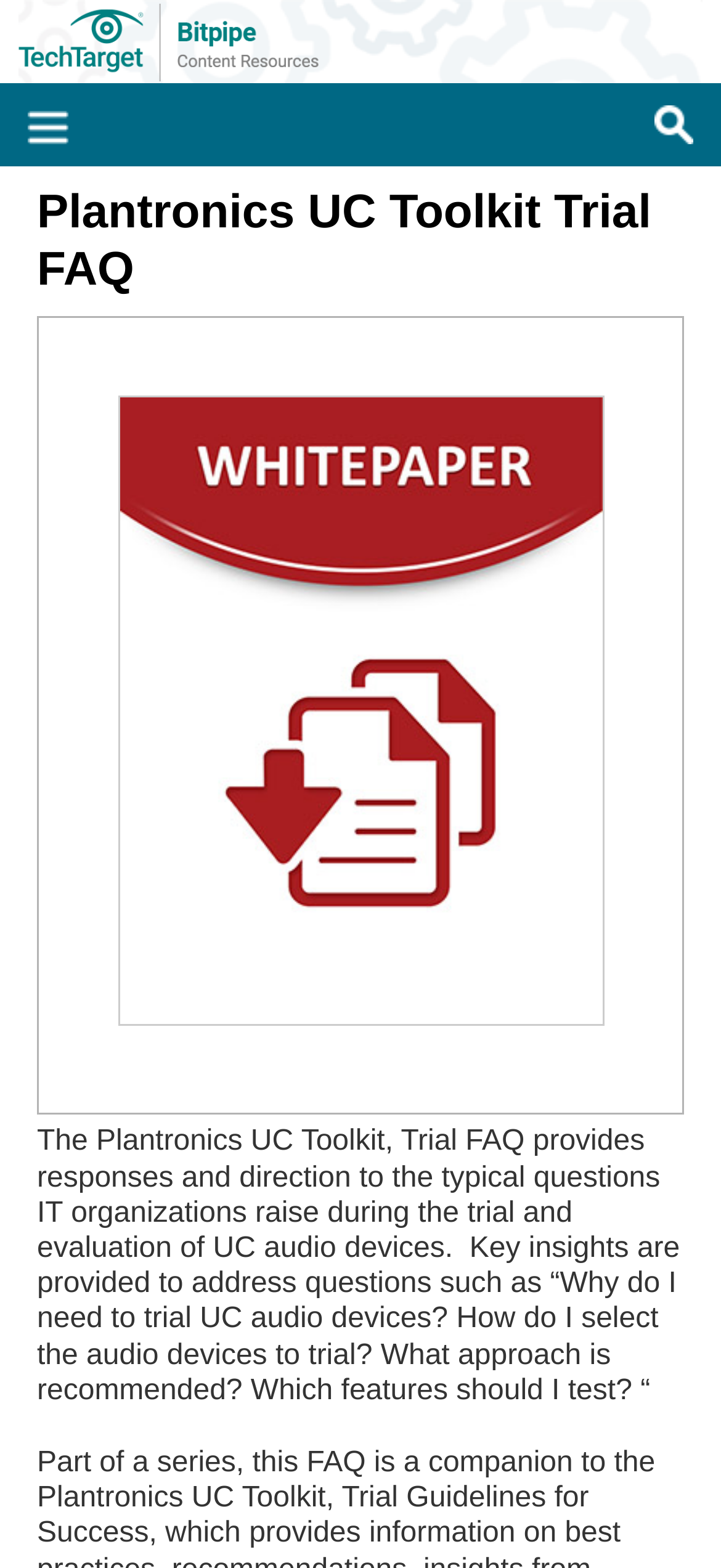Using the provided description: "Open Navigation", find the bounding box coordinates of the corresponding UI element. The output should be four float numbers between 0 and 1, in the format [left, top, right, bottom].

[0.038, 0.071, 0.095, 0.092]